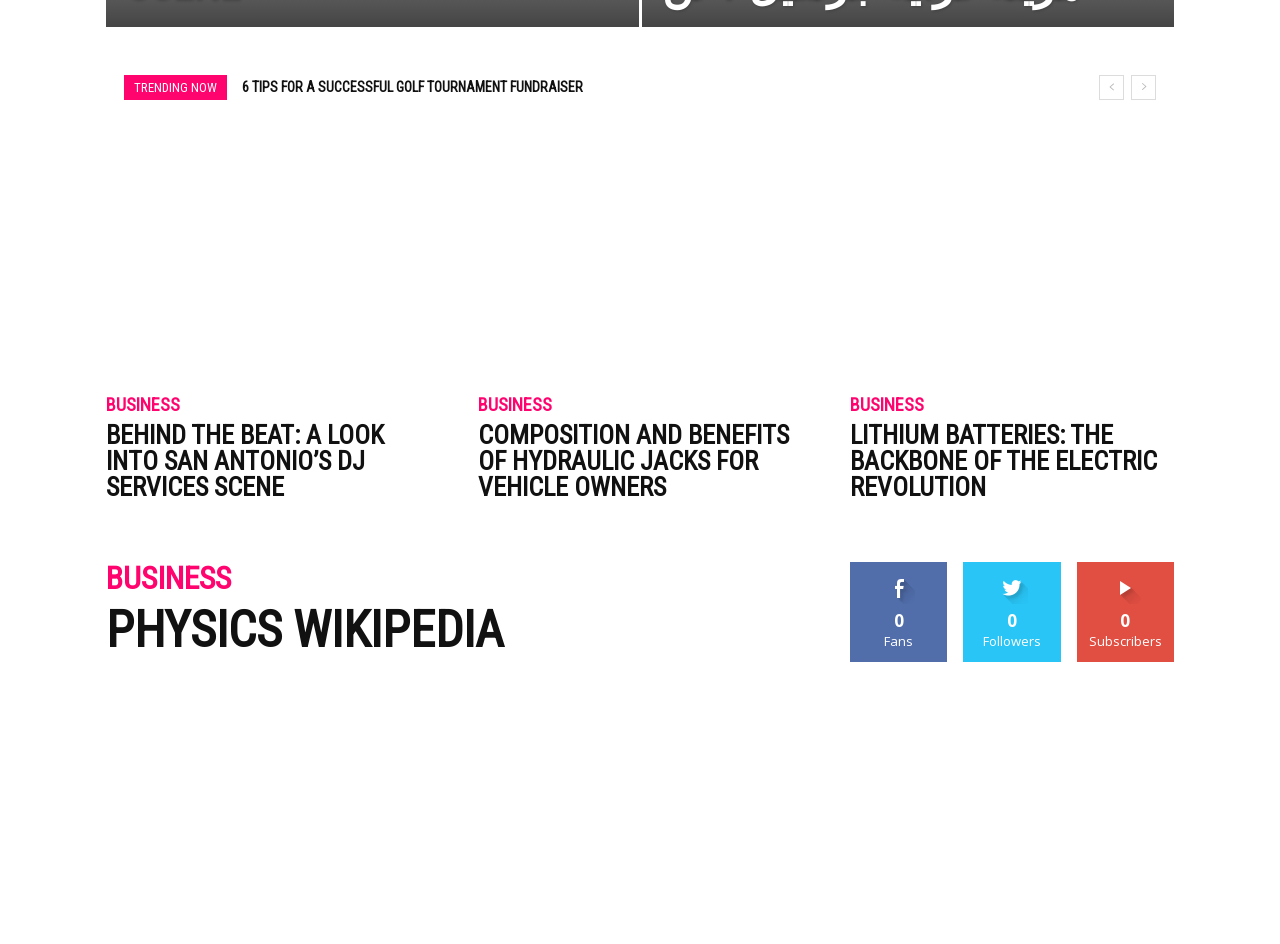Kindly determine the bounding box coordinates for the area that needs to be clicked to execute this instruction: "Write a comment in the 'Kommentar *' textbox".

None